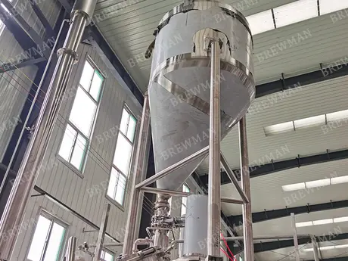Respond to the following question with a brief word or phrase:
Where is the hopper positioned?

industrial setting